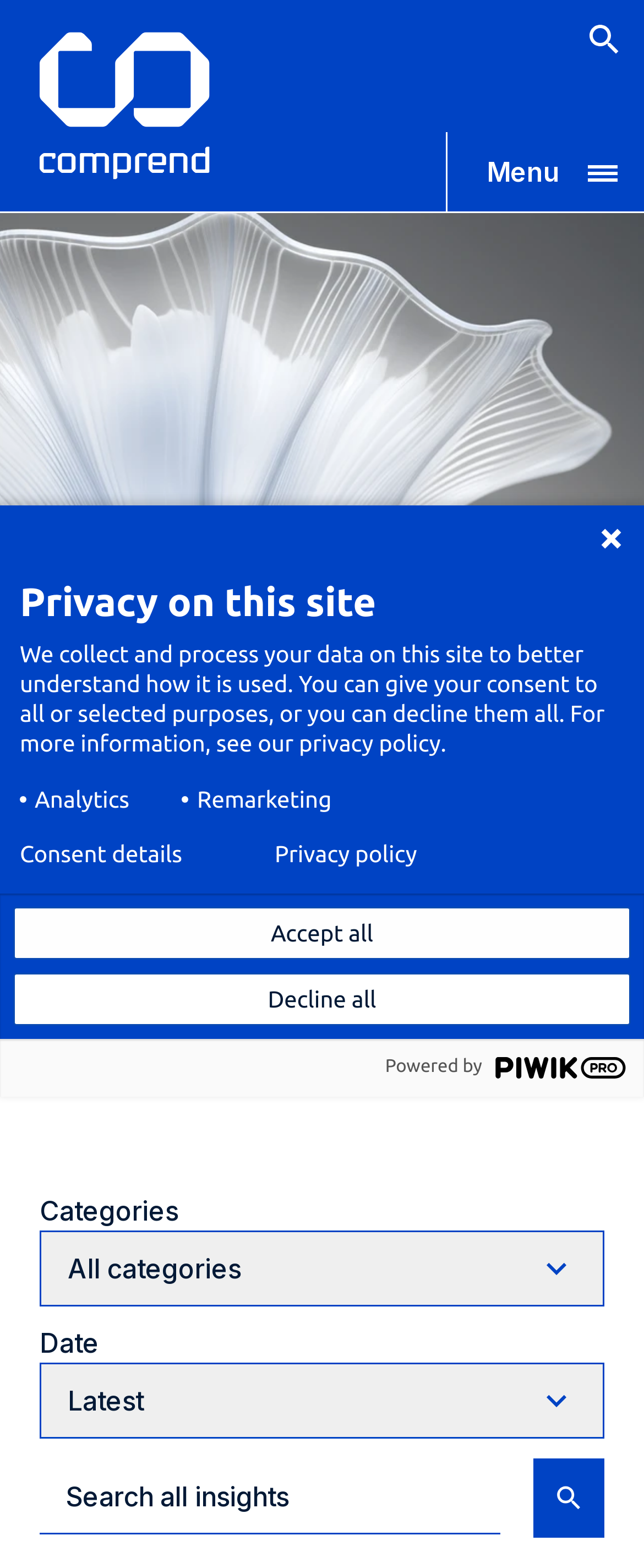Carefully observe the image and respond to the question with a detailed answer:
What is the privacy policy about?

The privacy policy section mentions that the website collects and processes user data to better understand how it is used. This suggests that the privacy policy is about how the website handles user data and what purposes it is used for.